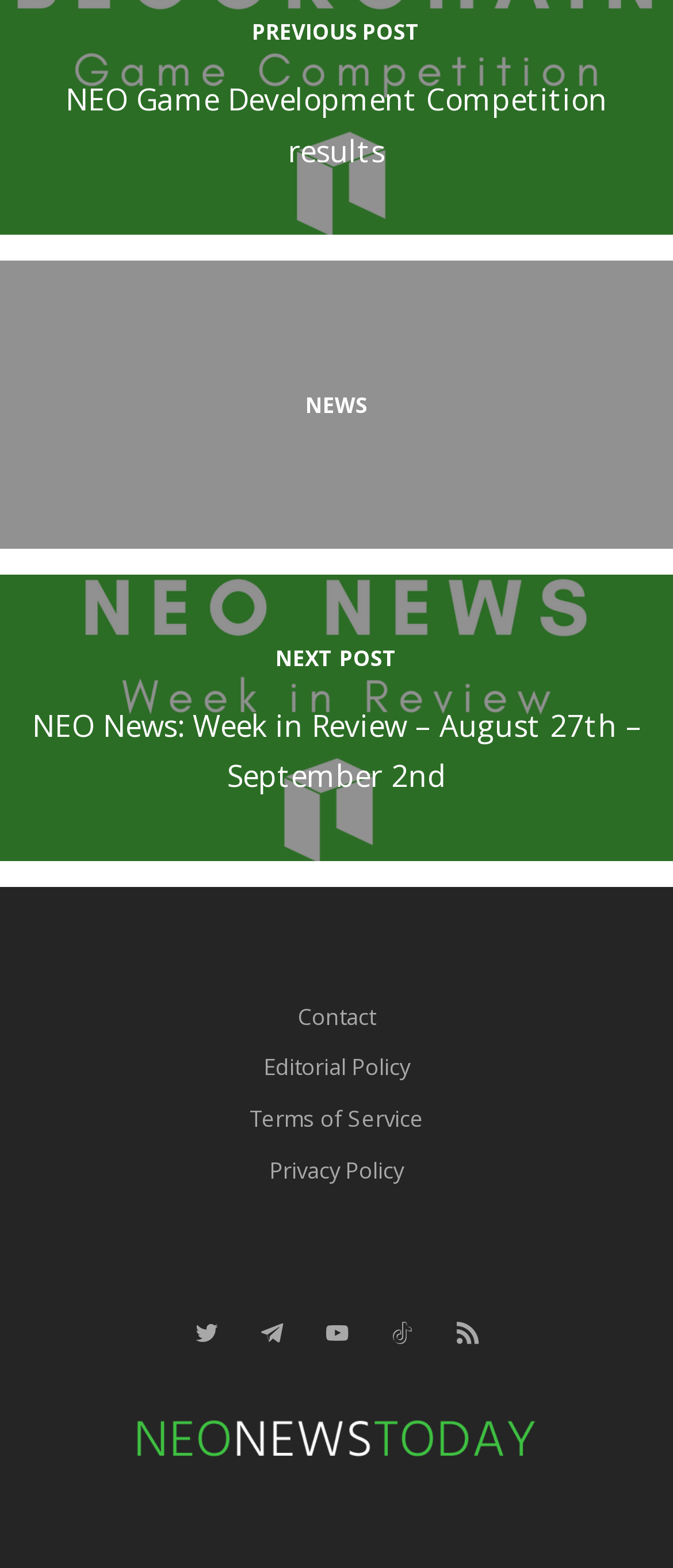Please identify the bounding box coordinates of the element that needs to be clicked to perform the following instruction: "go to news page".

[0.0, 0.167, 1.0, 0.35]